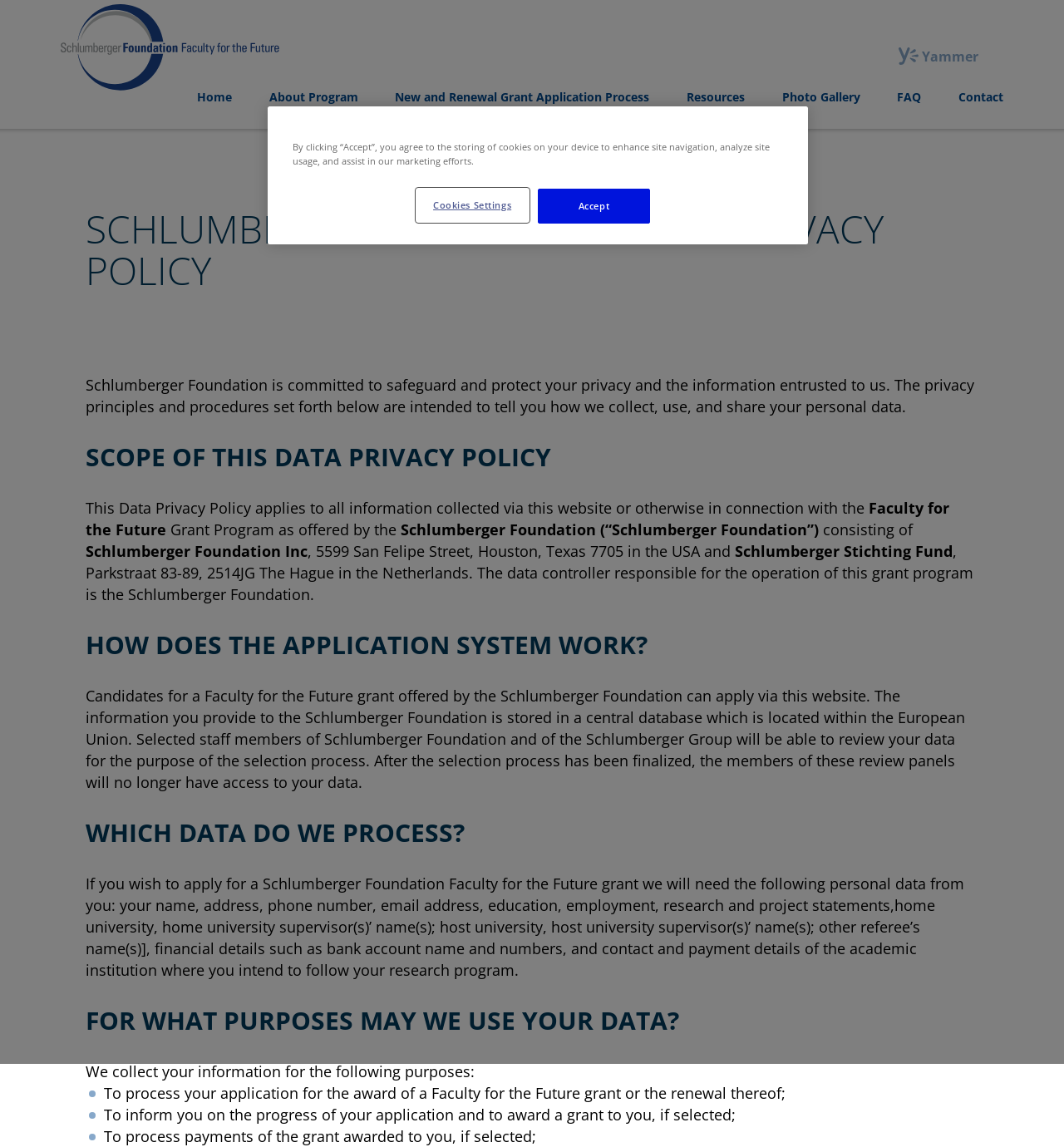Determine the bounding box coordinates for the area you should click to complete the following instruction: "Click the 'Logo of Faculty For the Future' link".

[0.057, 0.058, 0.262, 0.103]